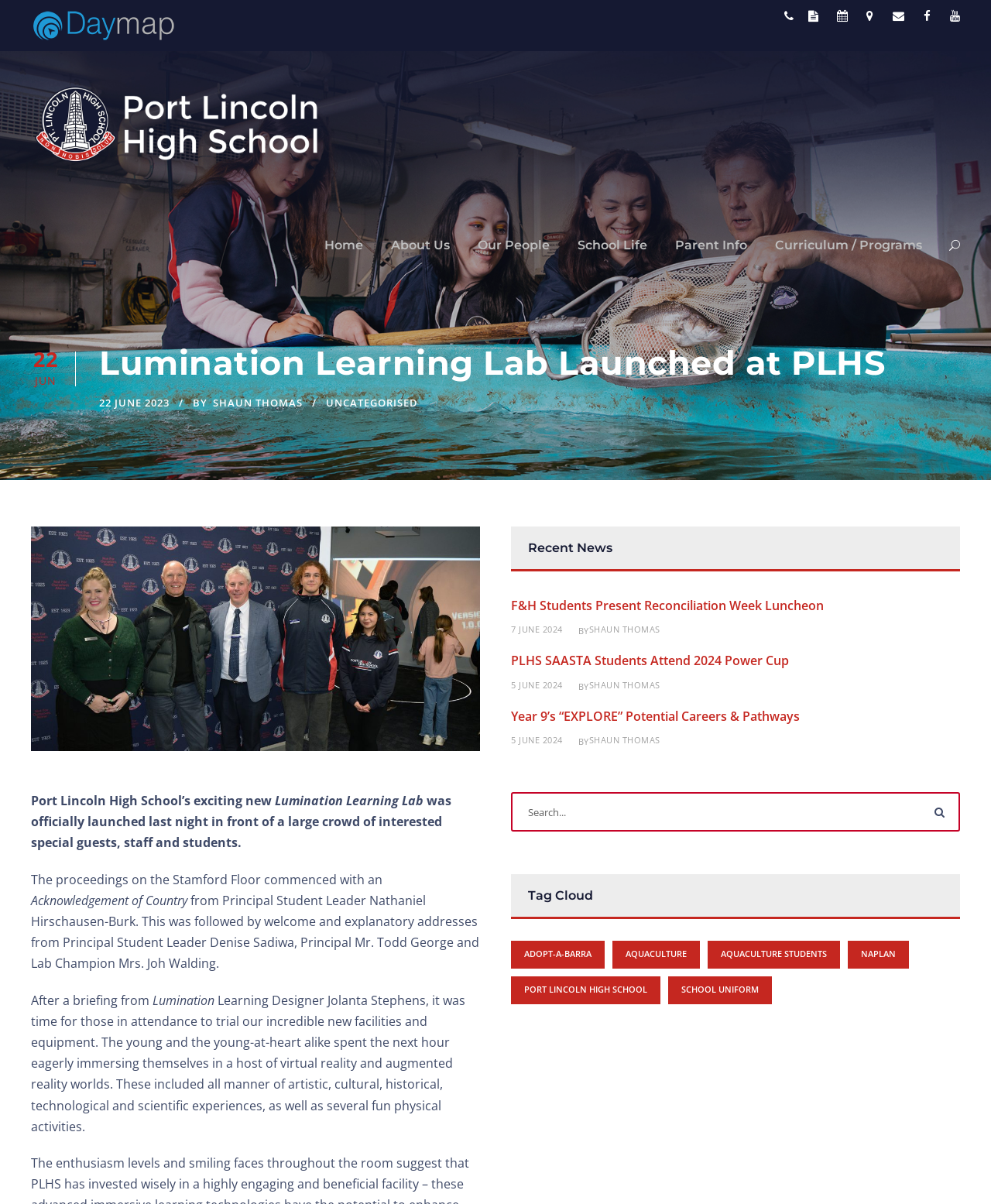What is the topic of the 'Recent News' section?
Craft a detailed and extensive response to the question.

I found the answer by looking at the heading 'Recent News' and the links below it, which have titles such as 'F&H Students Present Reconciliation Week Luncheon' and 'Year 9’s “EXPLORE” Potential Careers & Pathways', indicating that the section is about news related to the school.